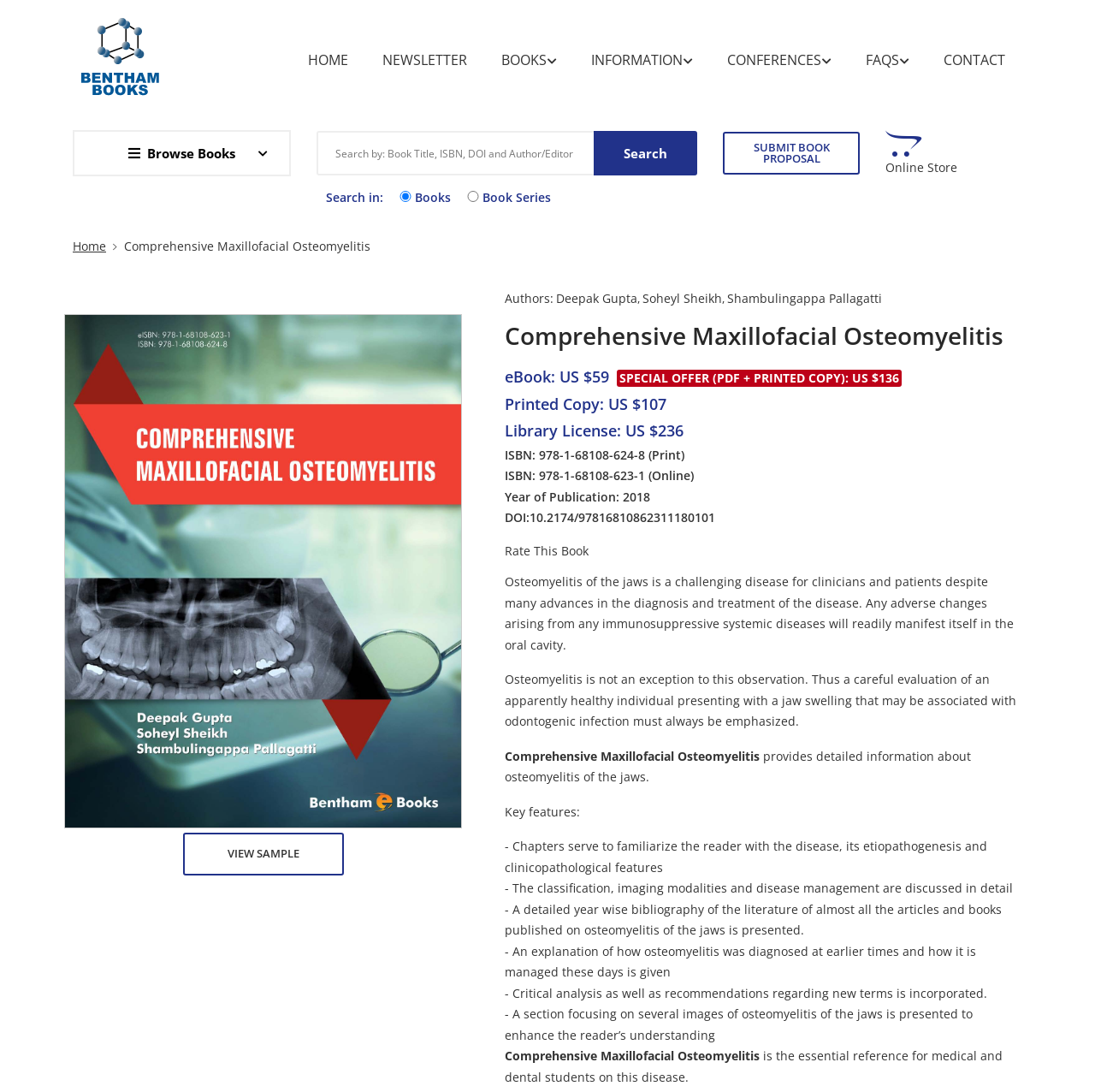Provide the bounding box coordinates for the UI element that is described by this text: "Read and Search". The coordinates should be in the form of four float numbers between 0 and 1: [left, top, right, bottom].

[0.724, 0.232, 0.813, 0.251]